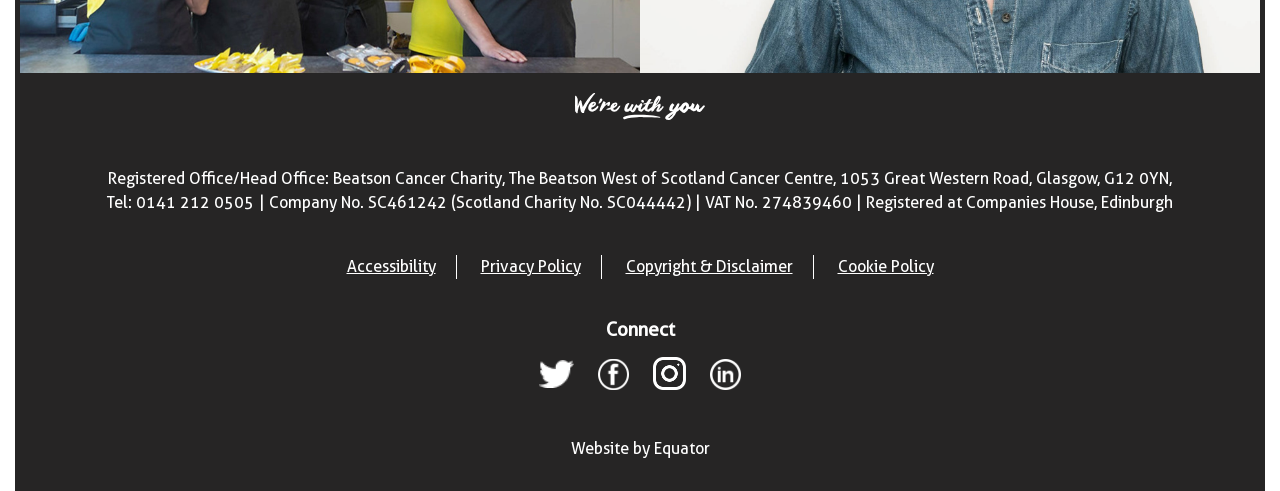What is the website designed by?
Using the visual information, respond with a single word or phrase.

Equator